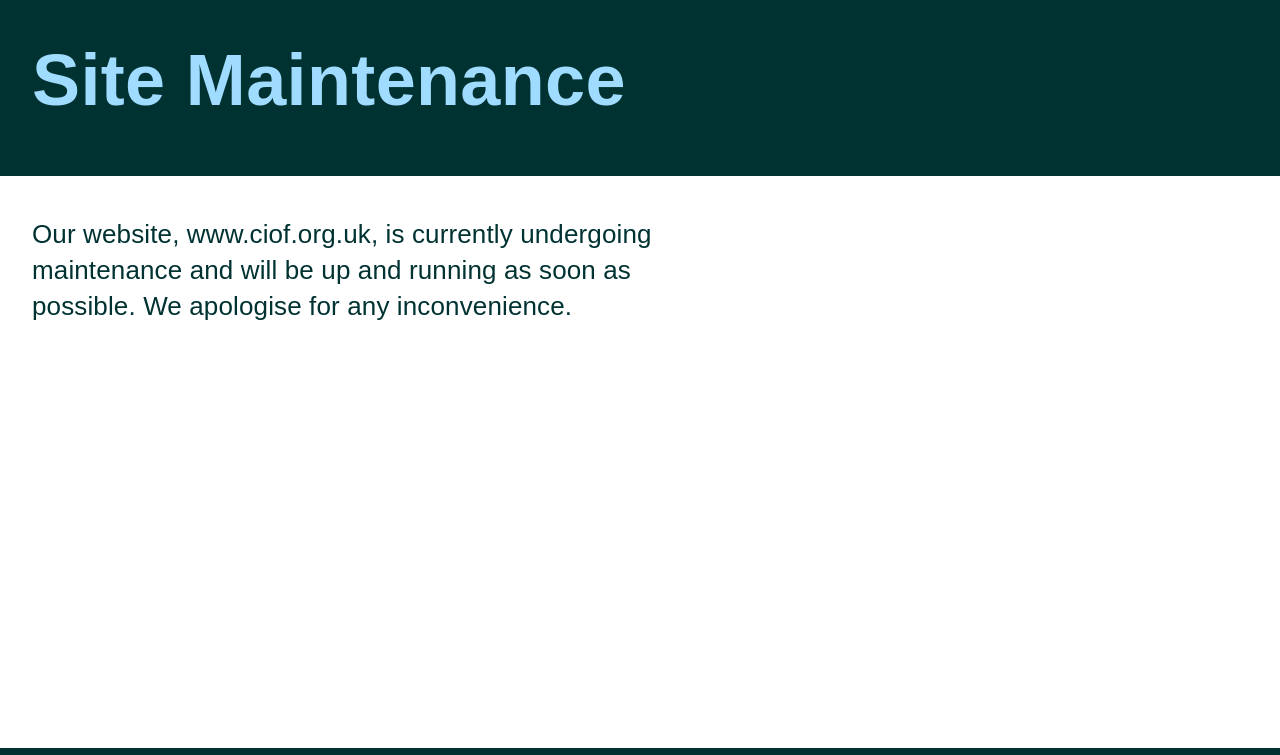Answer the question using only a single word or phrase: 
What is the current status of the website?

Under maintenance